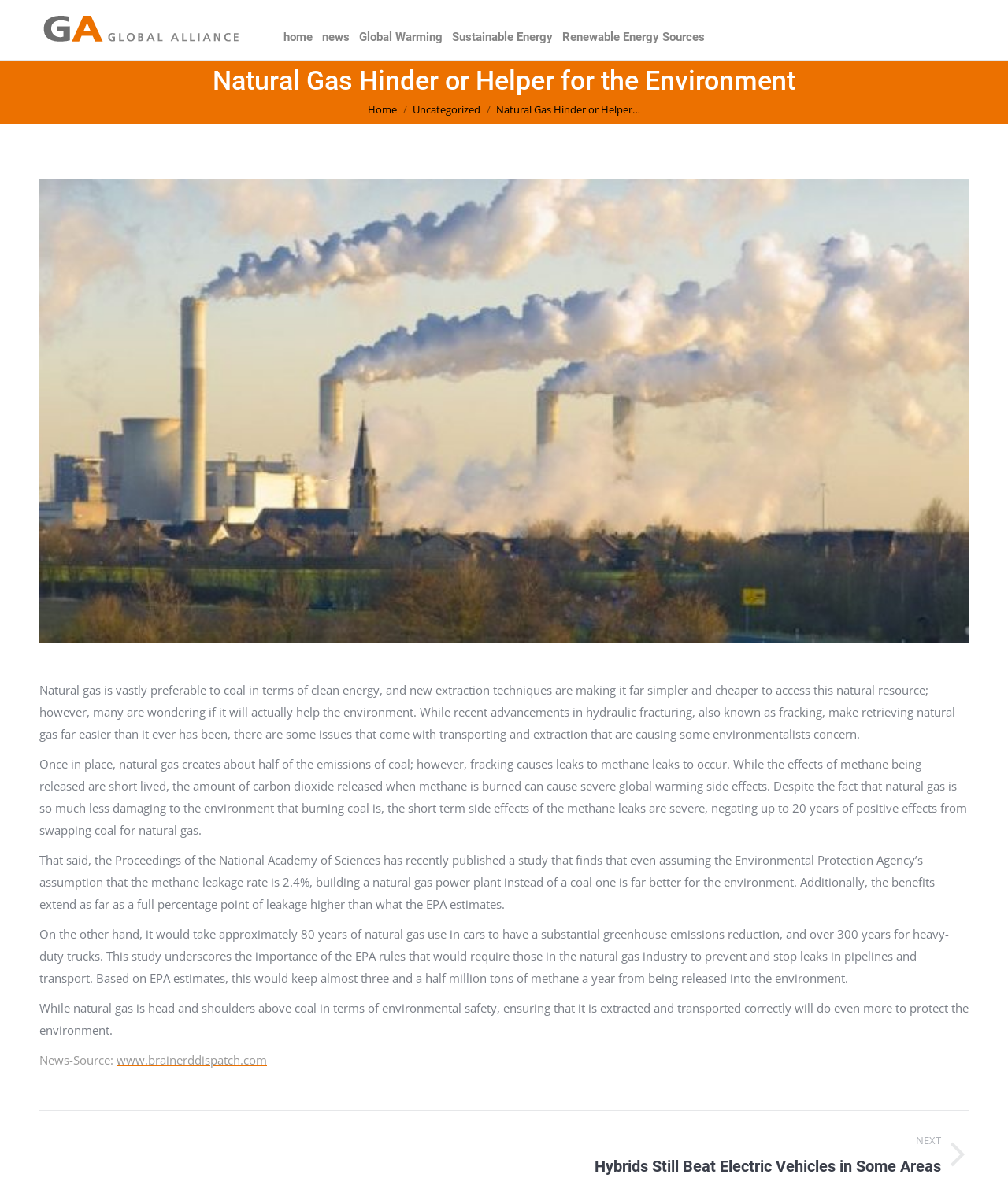Summarize the webpage with intricate details.

The webpage is titled "Natural Gas Hinder or Helper for the Environment – The Global Alliance" and has a prominent logo of "The Global Alliance" at the top left corner. Below the logo, there is a horizontal menu bar with six menu items: "home", "news", "Global Warming", "Sustainable Energy", "Renewable Energy Sources", and others. 

The main content of the webpage is divided into several sections. The first section has a heading "Natural Gas Hinder or Helper for the Environment" and is located below the menu bar. Below the heading, there is a breadcrumb navigation section with links to "Home" and "Uncategorized". 

The main article starts with a brief introduction, followed by four paragraphs discussing the environmental impact of natural gas compared to coal. The article explains that natural gas is a cleaner energy source, but the extraction and transportation process can cause environmental concerns, such as methane leaks. However, a recent study suggests that building a natural gas power plant instead of a coal one is still better for the environment. The article also mentions the importance of preventing and stopping leaks in pipelines and transport to reduce greenhouse emissions.

At the bottom of the article, there is a section with a "News-Source" label, followed by a link to the original news article. Below this section, there is a "Post navigation" heading with a link to the next post, titled "Hybrids Still Beat Electric Vehicles in Some Areas". Finally, there is a "Go to Top" button at the bottom right corner of the page.